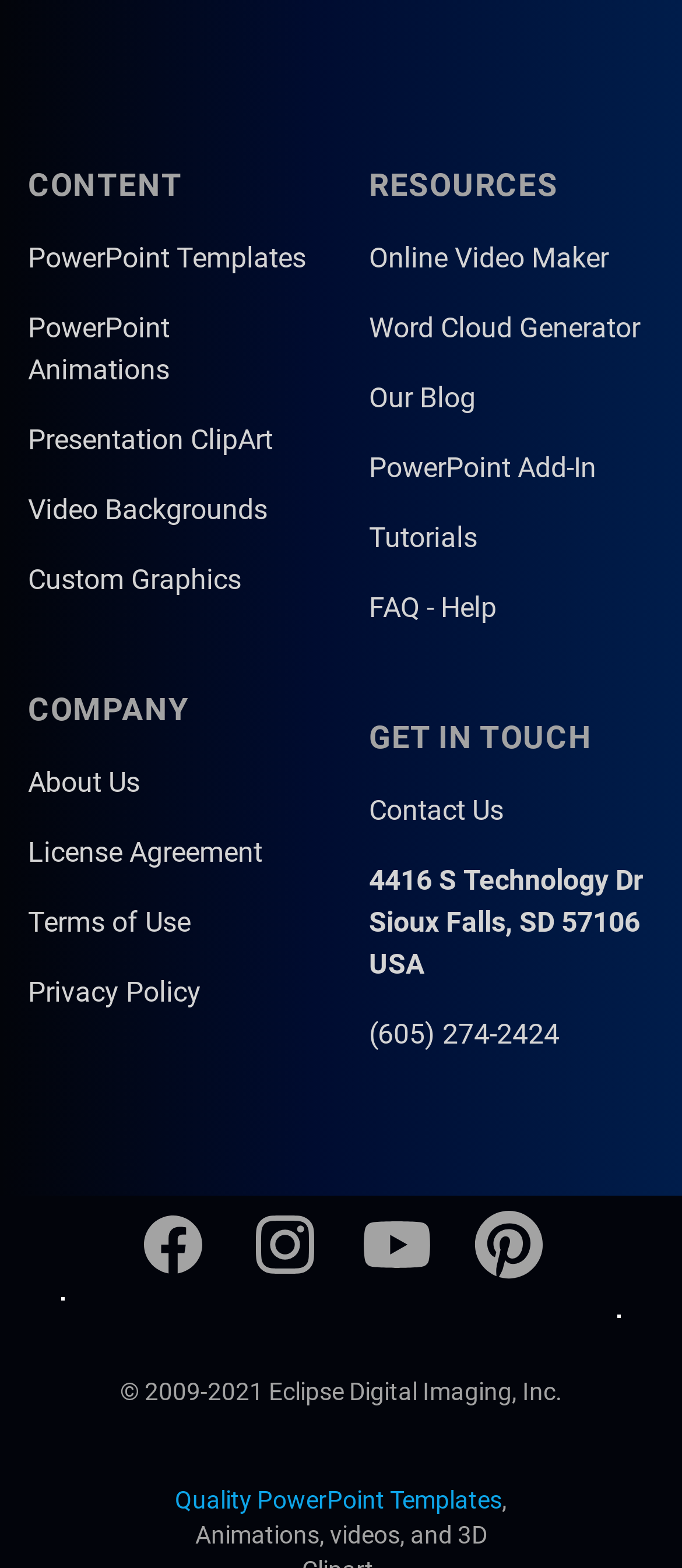How many social media links are there?
Please answer using one word or phrase, based on the screenshot.

4